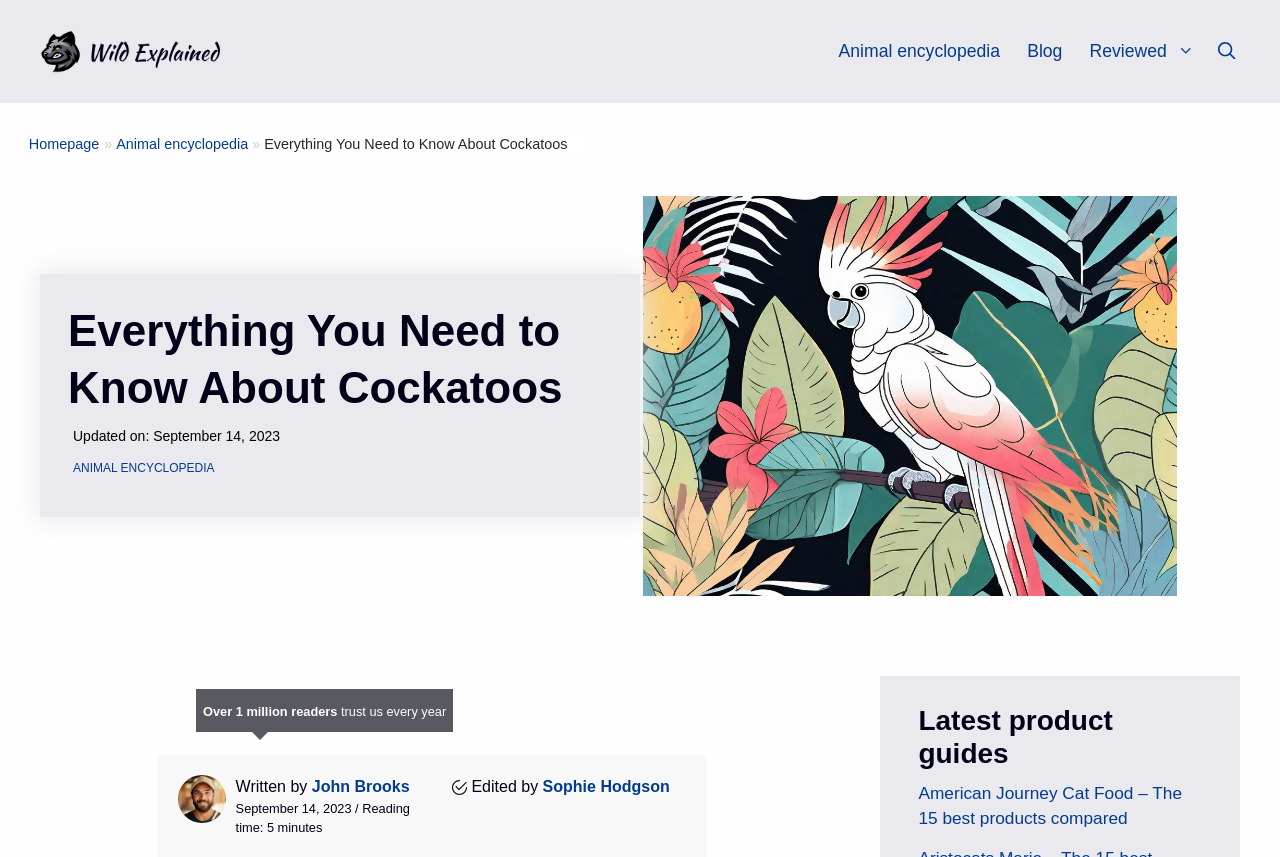Give a succinct answer to this question in a single word or phrase: 
What is the topic of the article?

Cockatoos